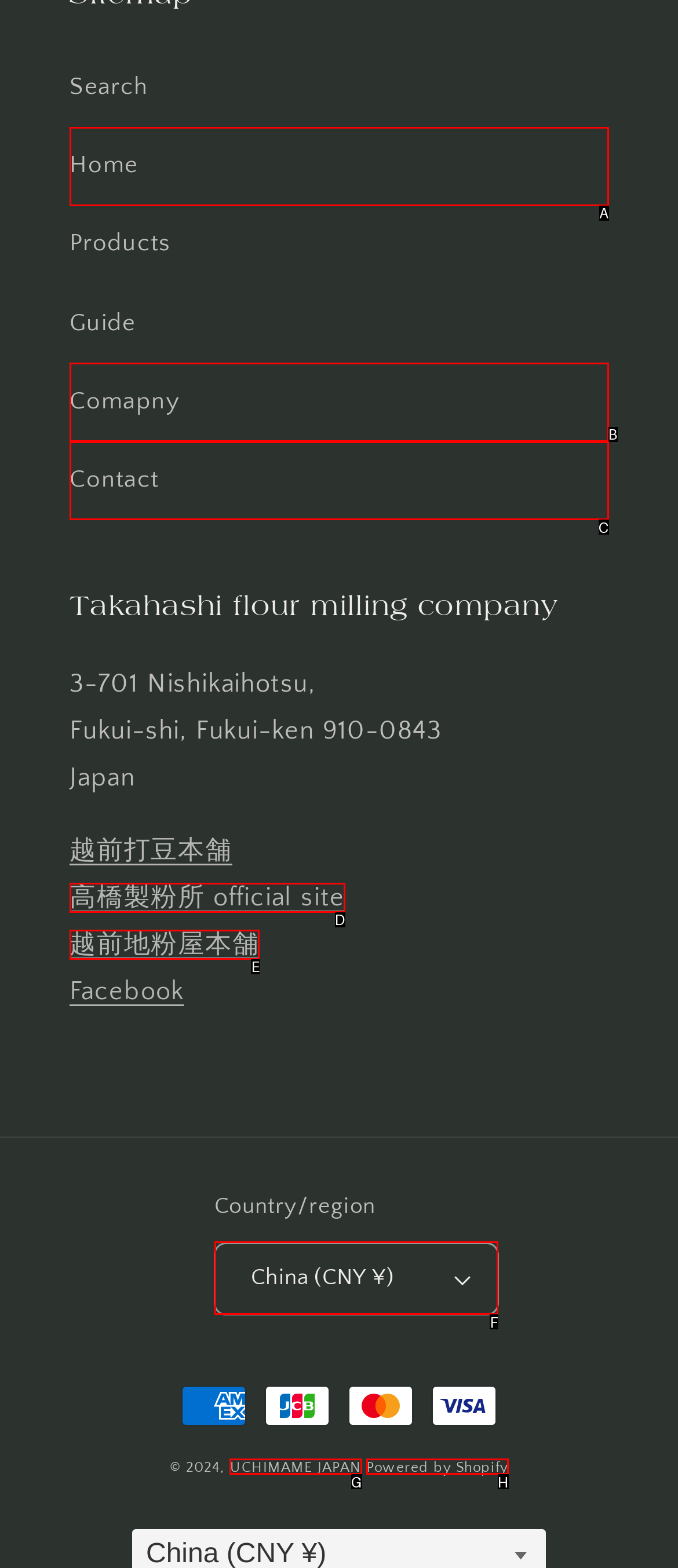From the options provided, determine which HTML element best fits the description: Comapny. Answer with the correct letter.

B